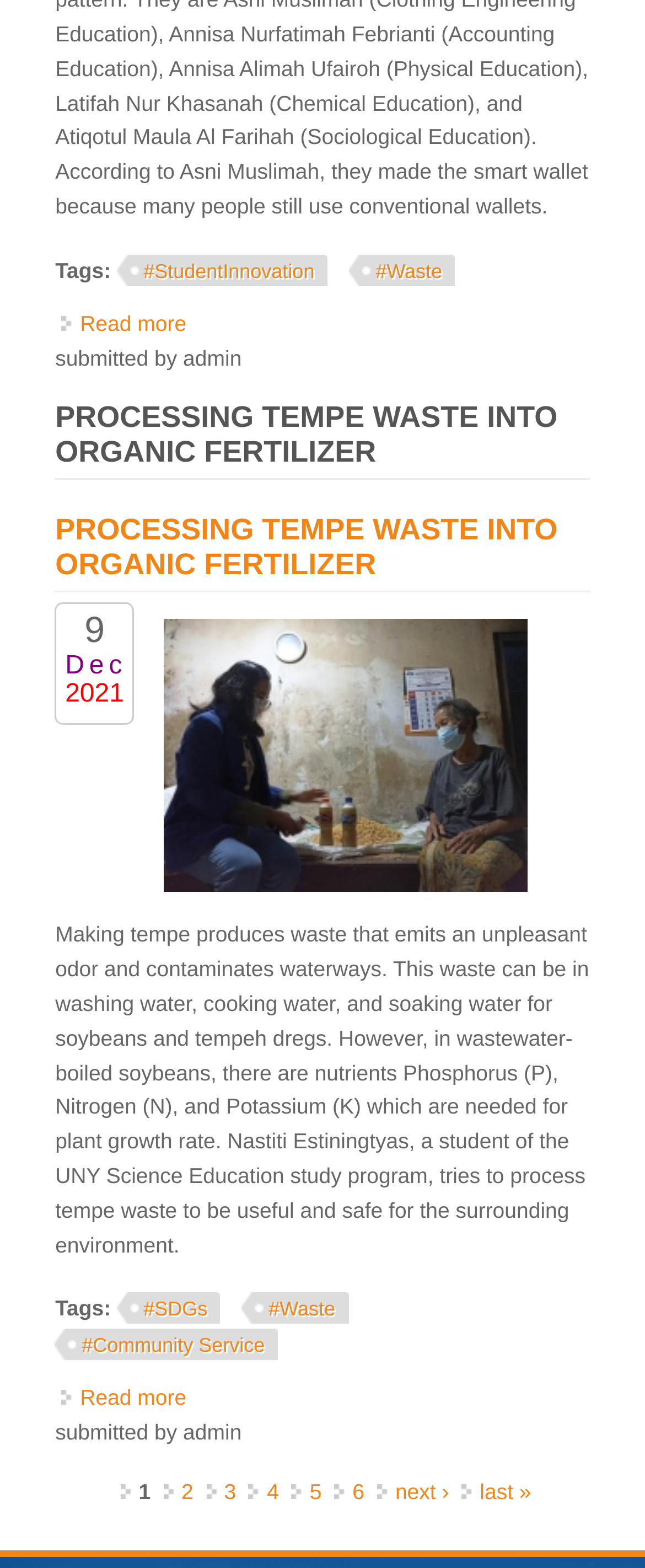Answer the following inquiry with a single word or phrase:
What is the category of the article?

Waste